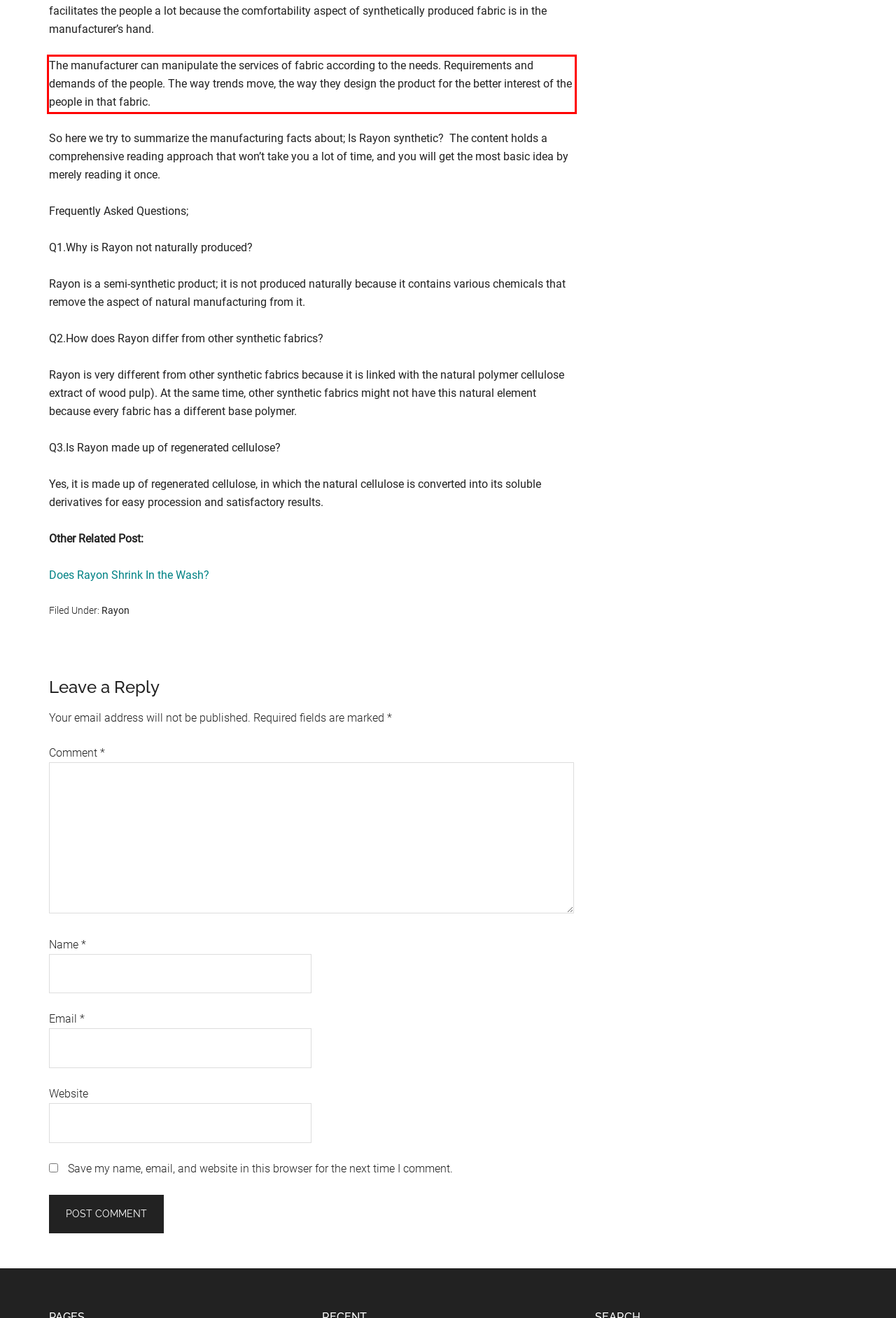The screenshot you have been given contains a UI element surrounded by a red rectangle. Use OCR to read and extract the text inside this red rectangle.

The manufacturer can manipulate the services of fabric according to the needs. Requirements and demands of the people. The way trends move, the way they design the product for the better interest of the people in that fabric.